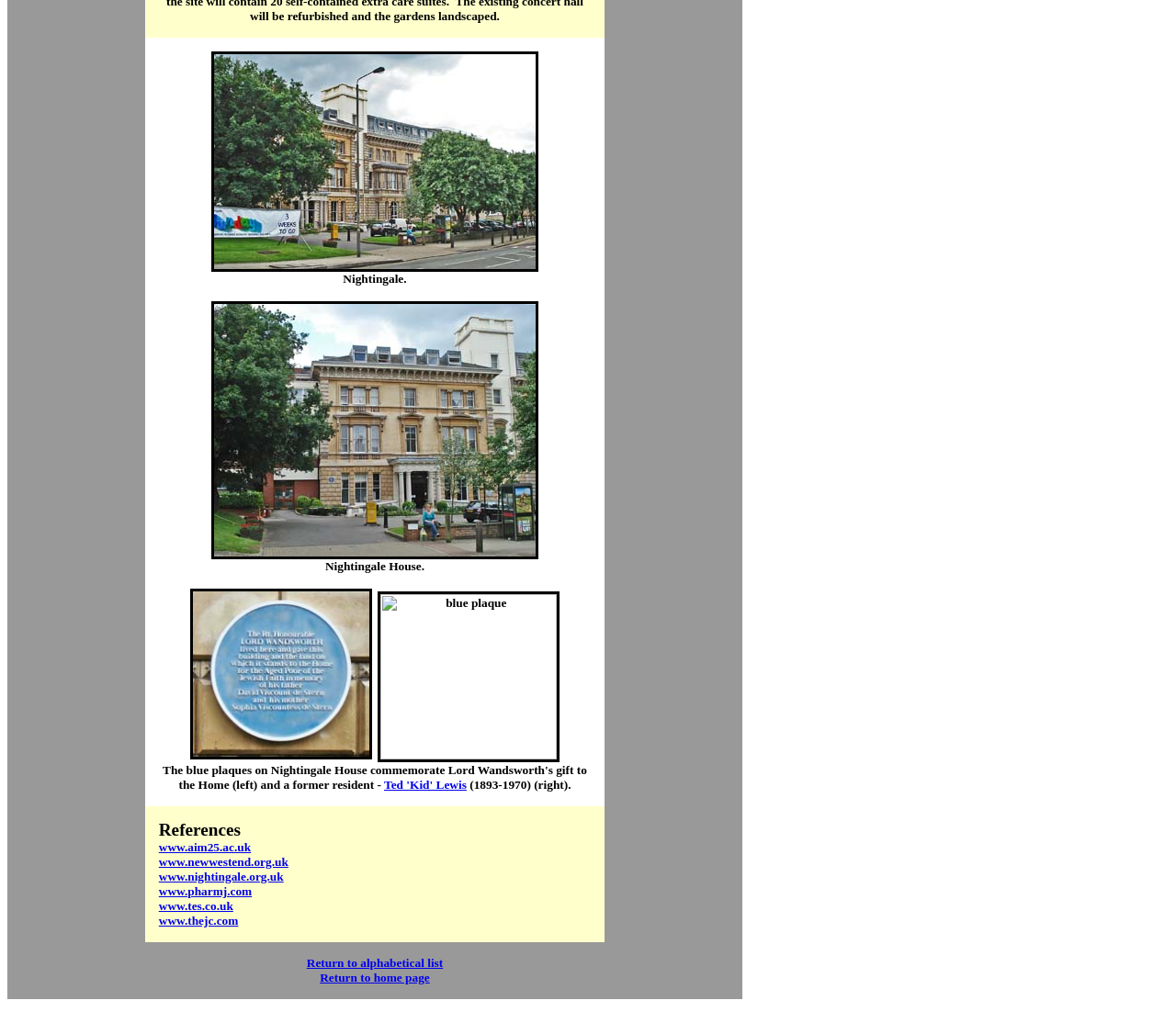Please identify the bounding box coordinates of the element on the webpage that should be clicked to follow this instruction: "Return to home page". The bounding box coordinates should be given as four float numbers between 0 and 1, formatted as [left, top, right, bottom].

[0.272, 0.947, 0.365, 0.962]